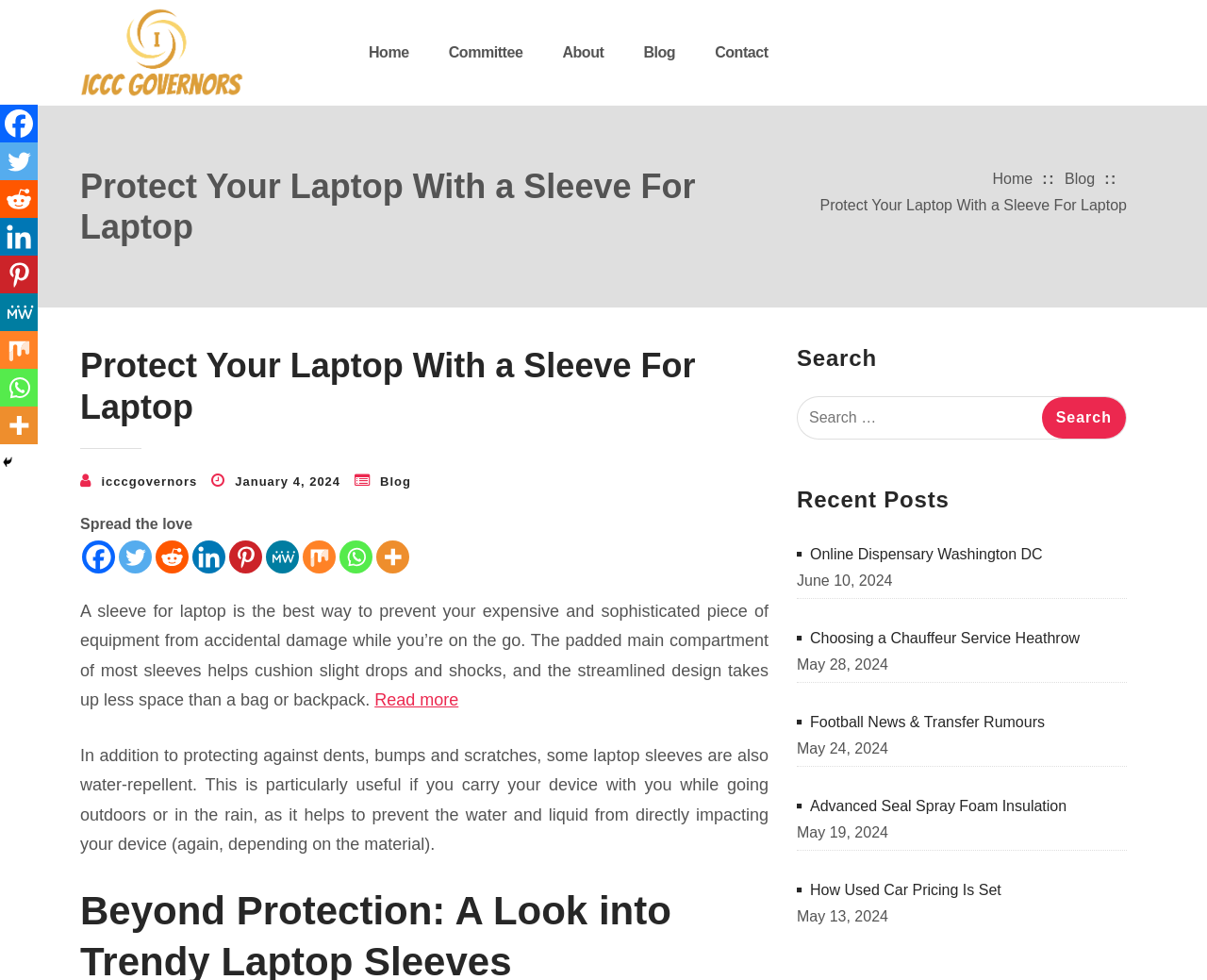Can you show the bounding box coordinates of the region to click on to complete the task described in the instruction: "Read more about laptop sleeves"?

[0.31, 0.705, 0.38, 0.724]